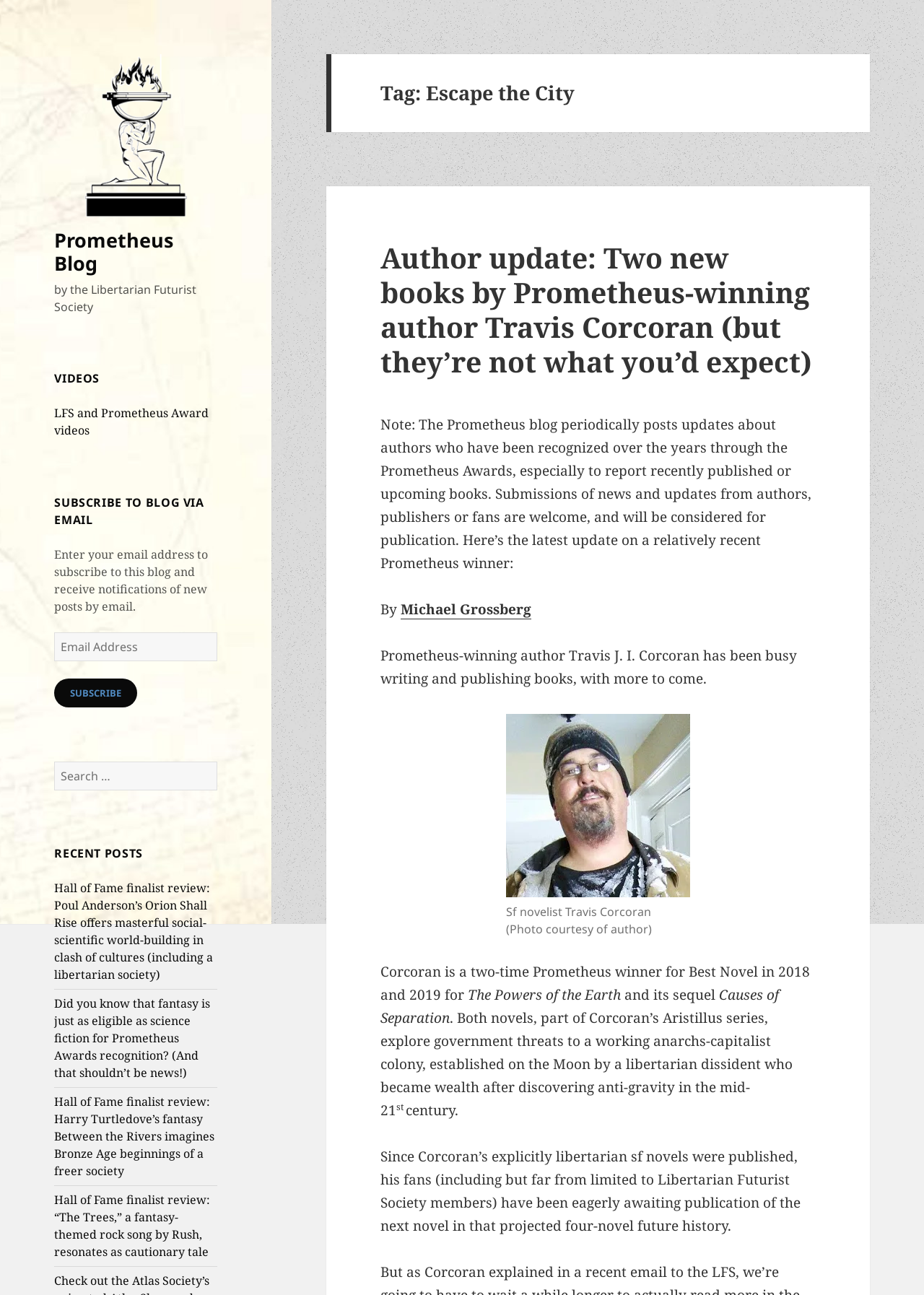Please predict the bounding box coordinates of the element's region where a click is necessary to complete the following instruction: "visit openFrameworks website". The coordinates should be represented by four float numbers between 0 and 1, i.e., [left, top, right, bottom].

None